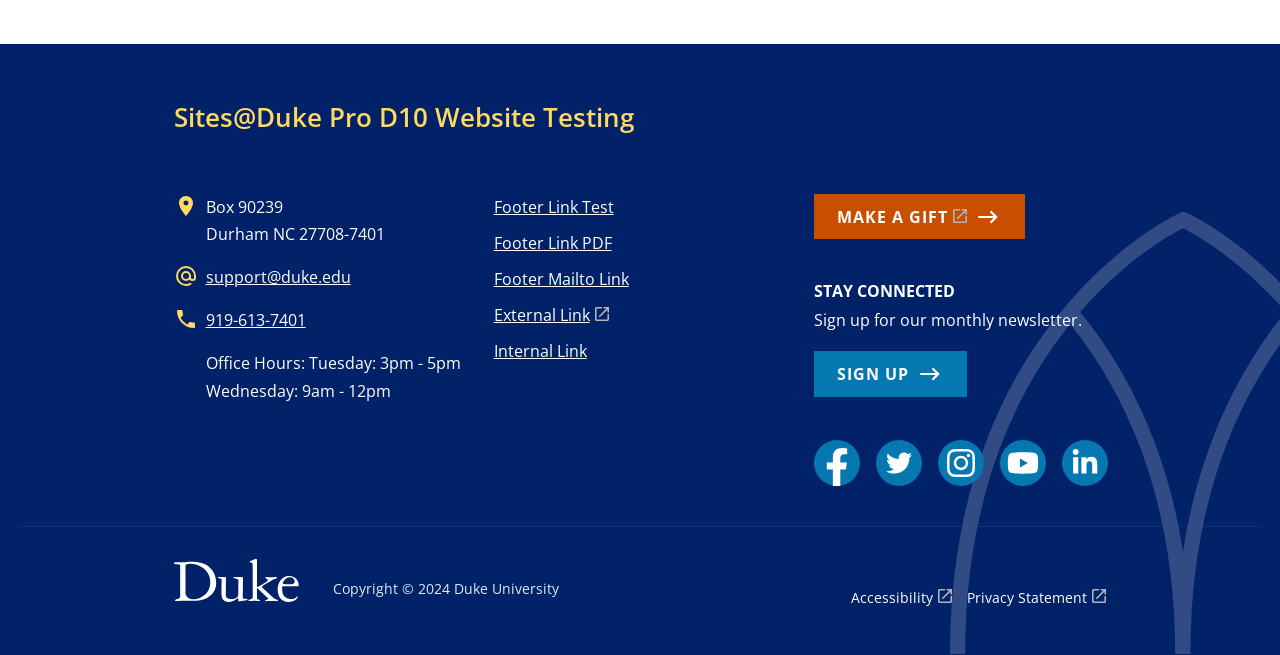Locate the bounding box coordinates of the area where you should click to accomplish the instruction: "Sign up for the monthly newsletter".

[0.636, 0.536, 0.756, 0.606]